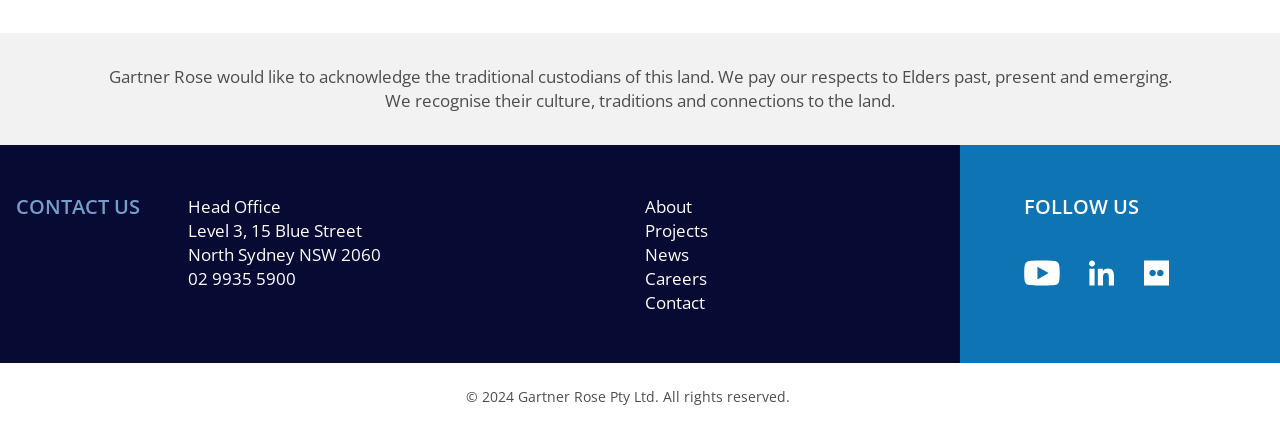Provide your answer in a single word or phrase: 
How many social media links are there?

3